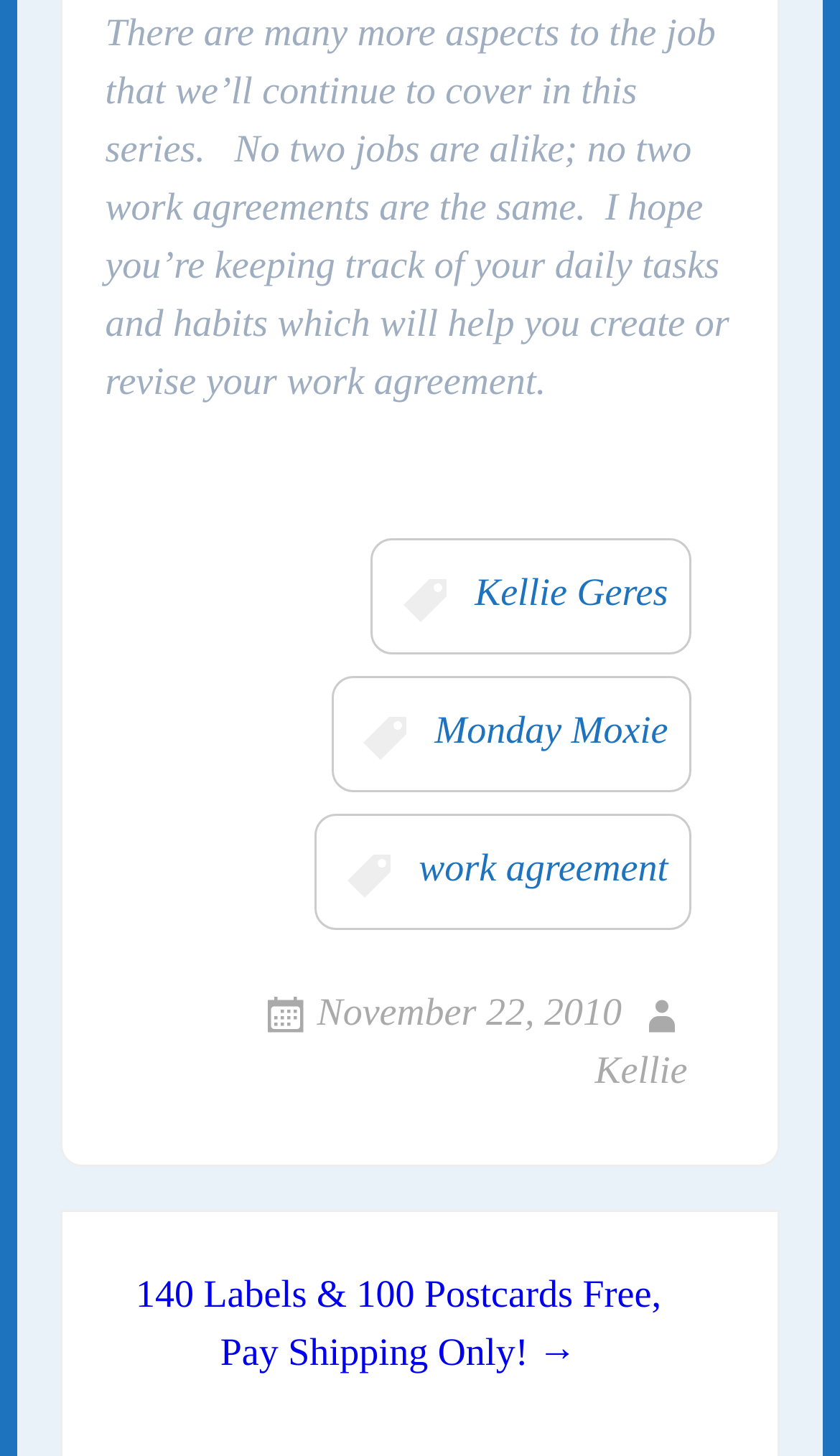When was the post published?
Refer to the image and give a detailed response to the question.

The publication date of the post can be found in the footer section, where it is mentioned as 'November 22, 2010'.